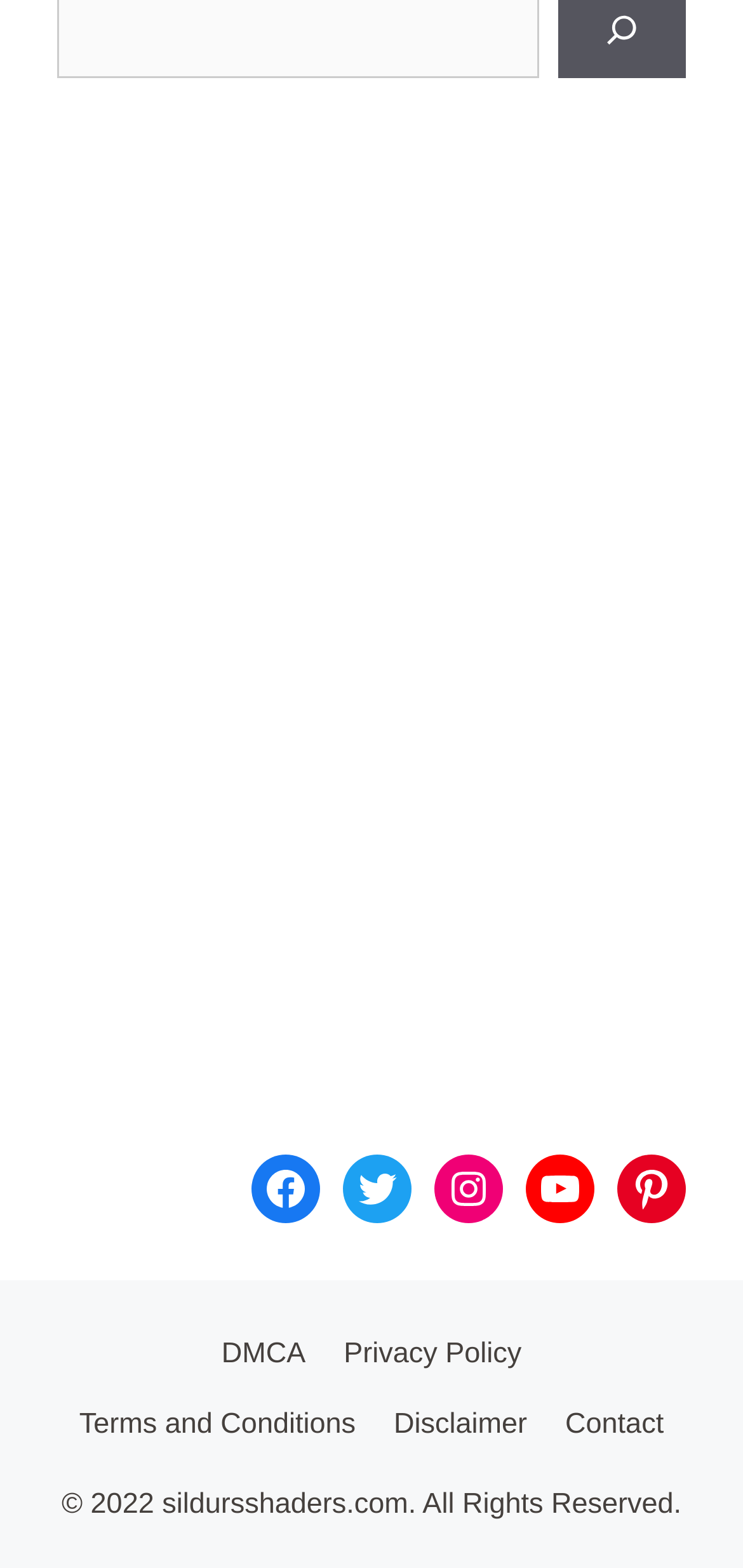Bounding box coordinates are given in the format (top-left x, top-left y, bottom-right x, bottom-right y). All values should be floating point numbers between 0 and 1. Provide the bounding box coordinate for the UI element described as: Terms and Conditions

[0.107, 0.899, 0.479, 0.919]